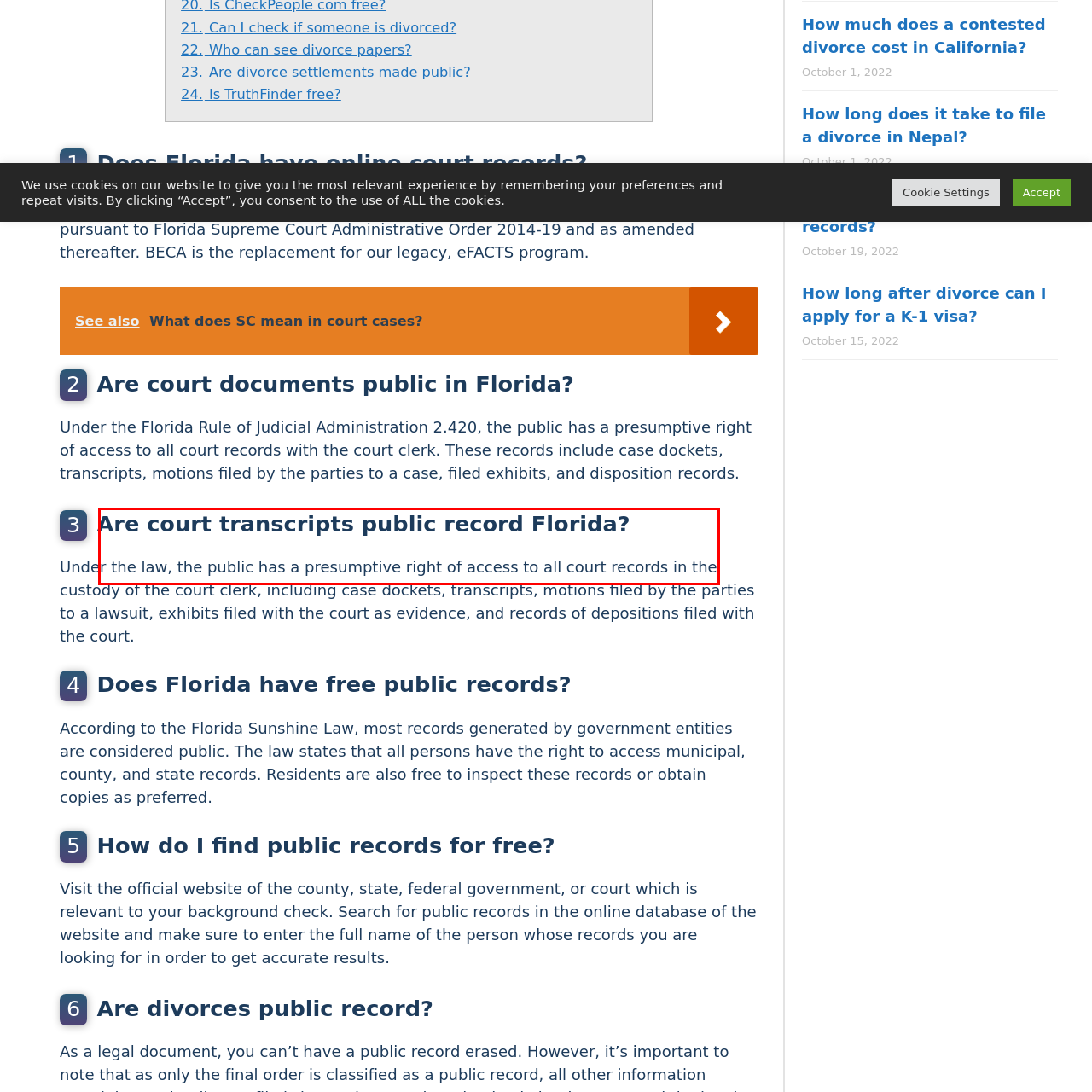Explain in detail the content of the image enclosed by the red outline.

The image features a heading that poses the question, "Are court transcripts public record Florida?" This is accompanied by a statement clarifying that under the law, the public has a presumptive right to access all court records held by the court clerk. This highlights the importance of transparency in the judicial system, affirming that court records, including transcripts, are generally accessible to the public. The context emphasizes the legal frameworks governing access to such records in Florida.